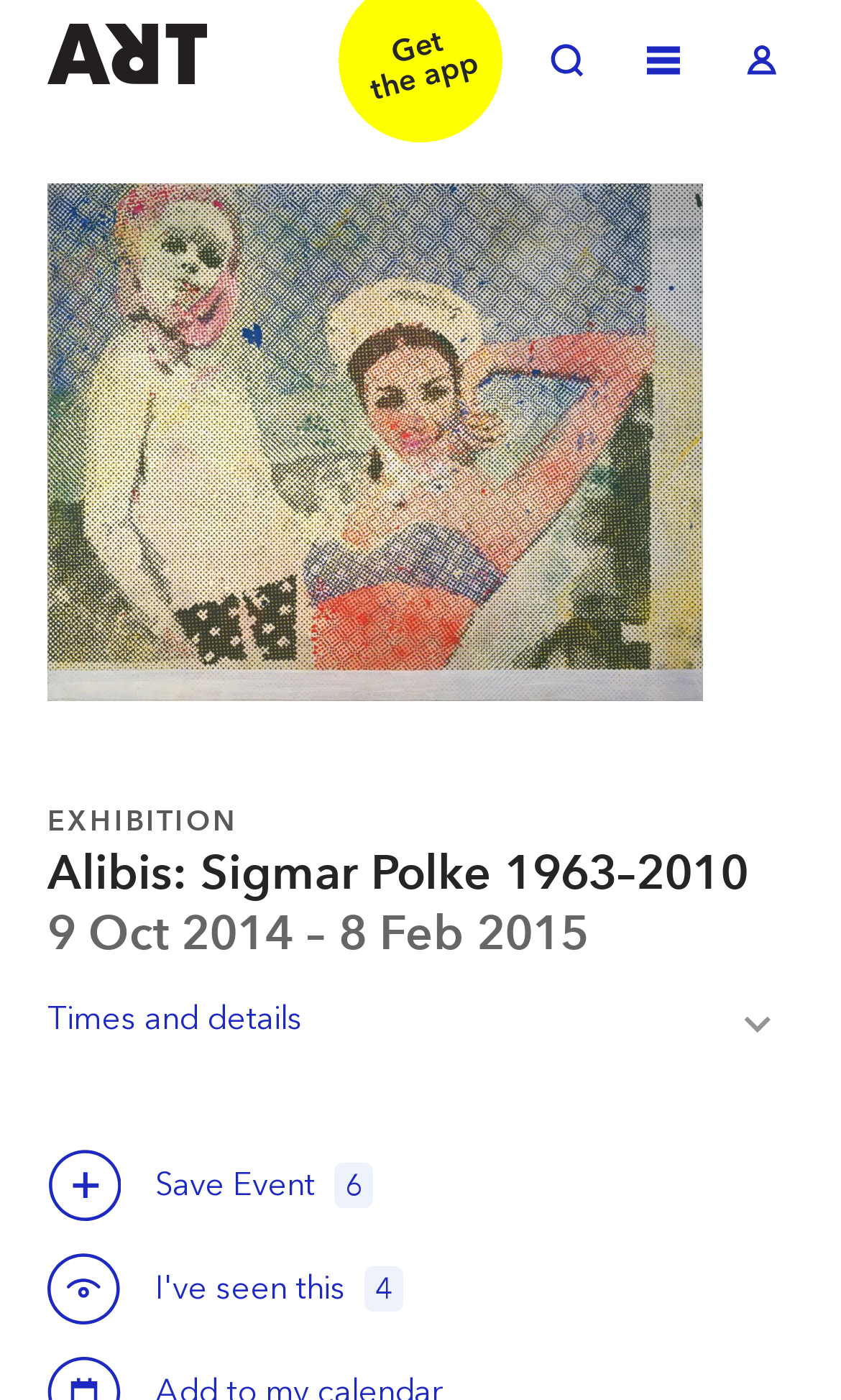Determine the bounding box coordinates of the clickable element to complete this instruction: "Toggle search". Provide the coordinates in the format of four float numbers between 0 and 1, [left, top, right, bottom].

[0.636, 0.022, 0.713, 0.068]